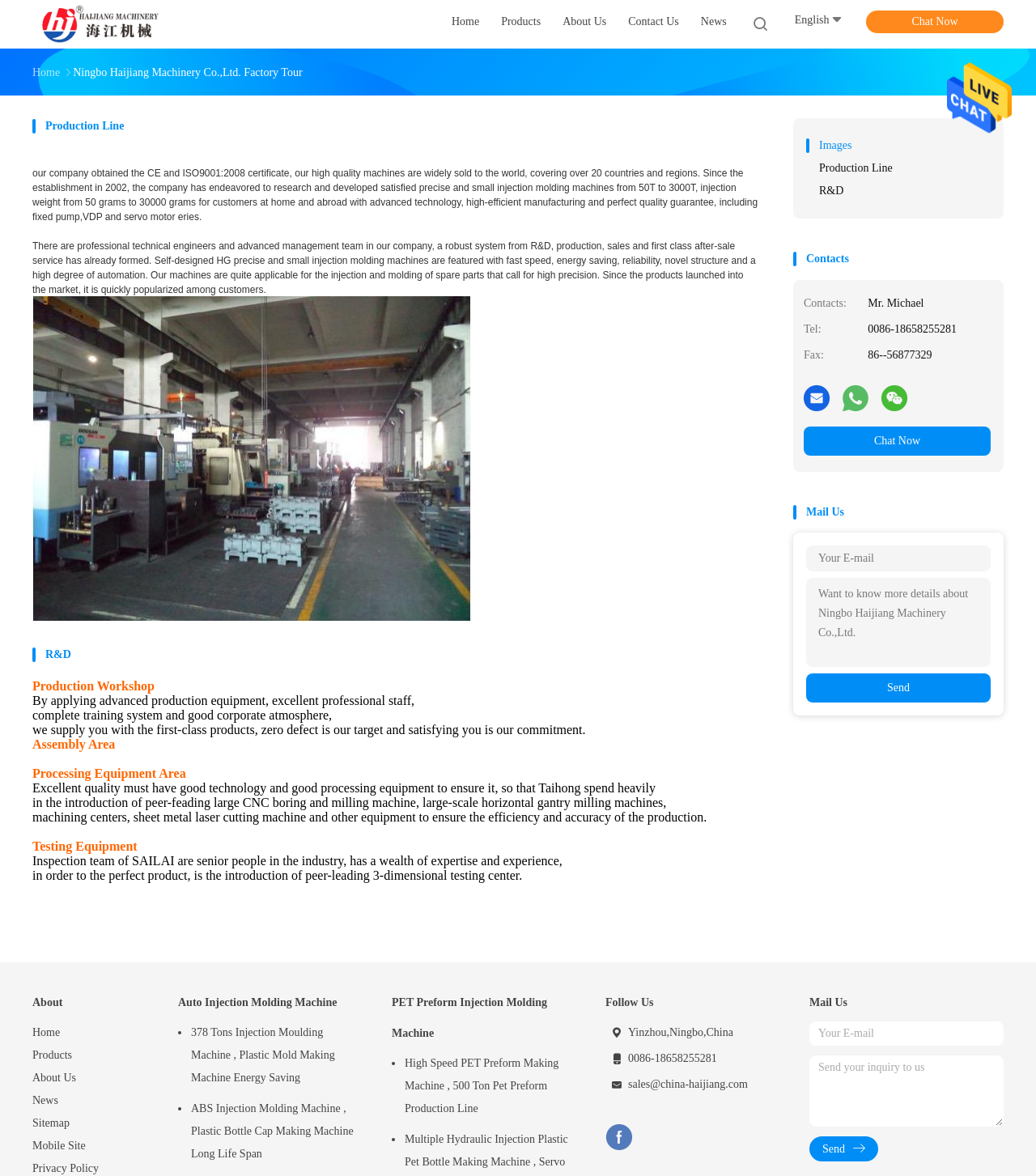Using the element description: "Auto Injection Molding Machine", determine the bounding box coordinates. The coordinates should be in the format [left, top, right, bottom], with values between 0 and 1.

[0.172, 0.84, 0.347, 0.866]